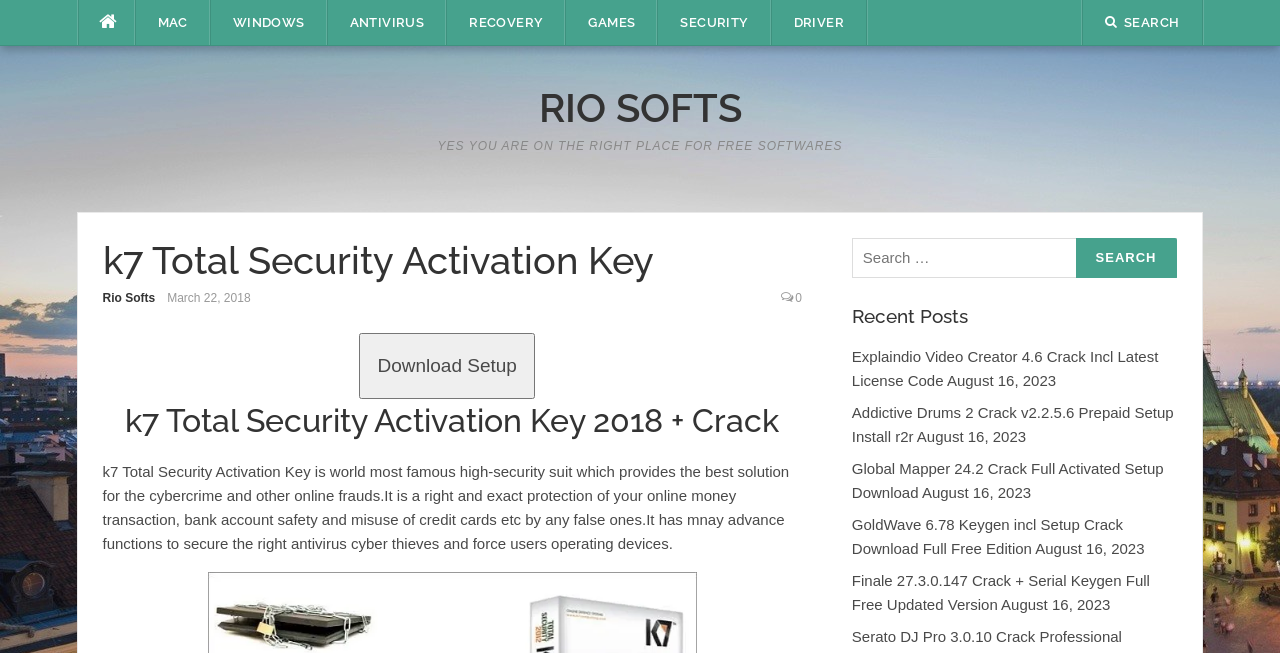Explain the webpage's layout and main content in detail.

The webpage appears to be a software download page, specifically for k7 Total Security Activation Key. At the top, there are several links to different categories, including MAC, WINDOWS, ANTIVIRUS, RECOVERY, GAMES, SECURITY, and DRIVER. 

Below these links, there is a prominent heading "k7 Total Security Activation Key" followed by a brief description of the software, stating that it provides the best solution for cybercrime and online frauds. 

To the right of this heading, there is a link to "RIO SOFTS" and a static text "YES YOU ARE ON THE RIGHT PLACE FOR FREE SOFTWARES". 

Further down, there is a section with a heading "k7 Total Security Activation Key 2018 + Crack" and a detailed description of the software's features, including its ability to protect online money transactions, bank account safety, and misuse of credit cards.

Below this section, there is a download button "Download Setup" and a search bar with a button labeled "SEARCH". 

On the right side of the page, there is a section titled "Recent Posts" with several links to other software downloads, including Explaindio Video Creator, Addictive Drums, Global Mapper, GoldWave, and Finale, each with a corresponding date.